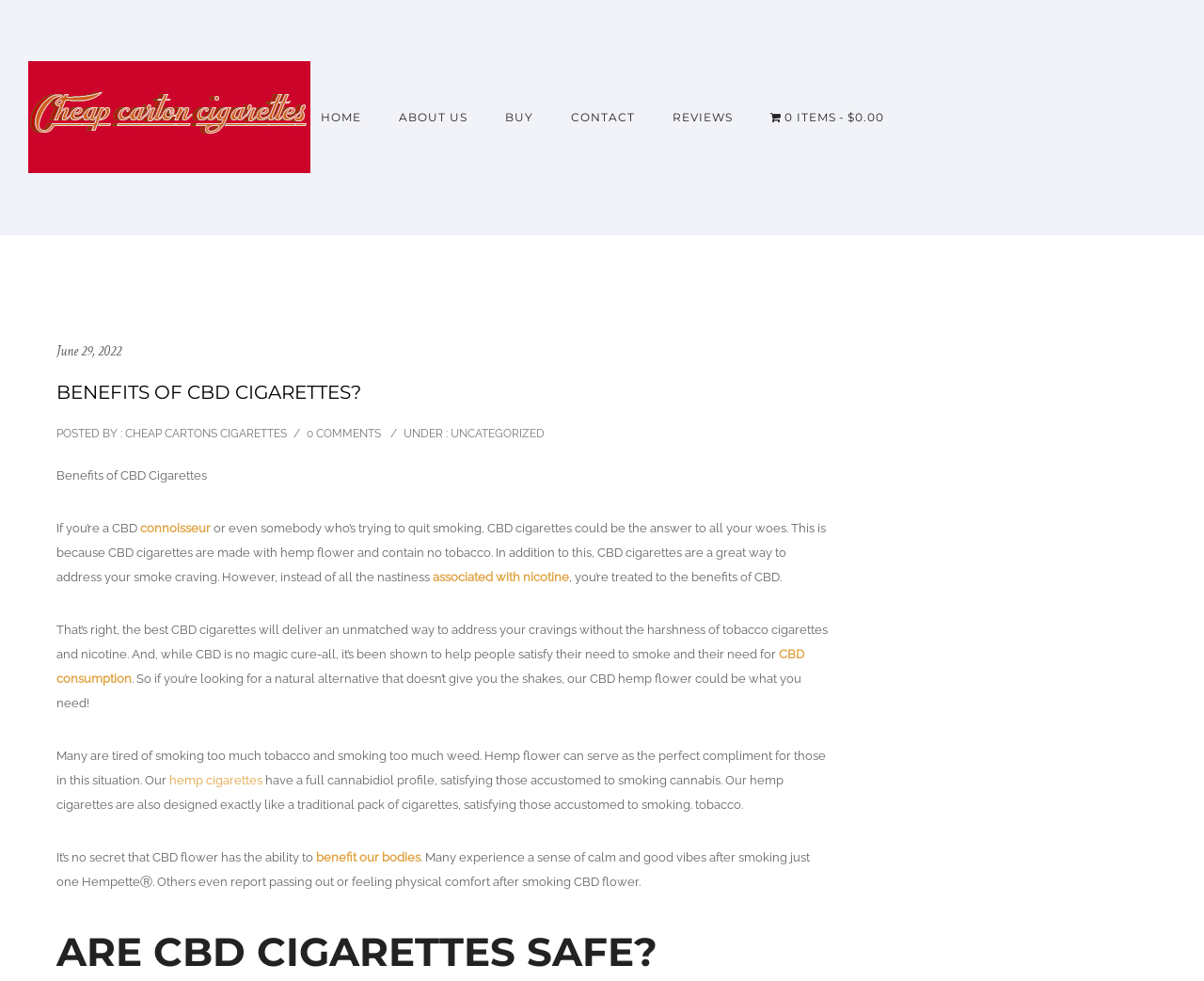What is the benefit of CBD consumption?
Provide a concise answer using a single word or phrase based on the image.

Helps people satisfy their need to smoke